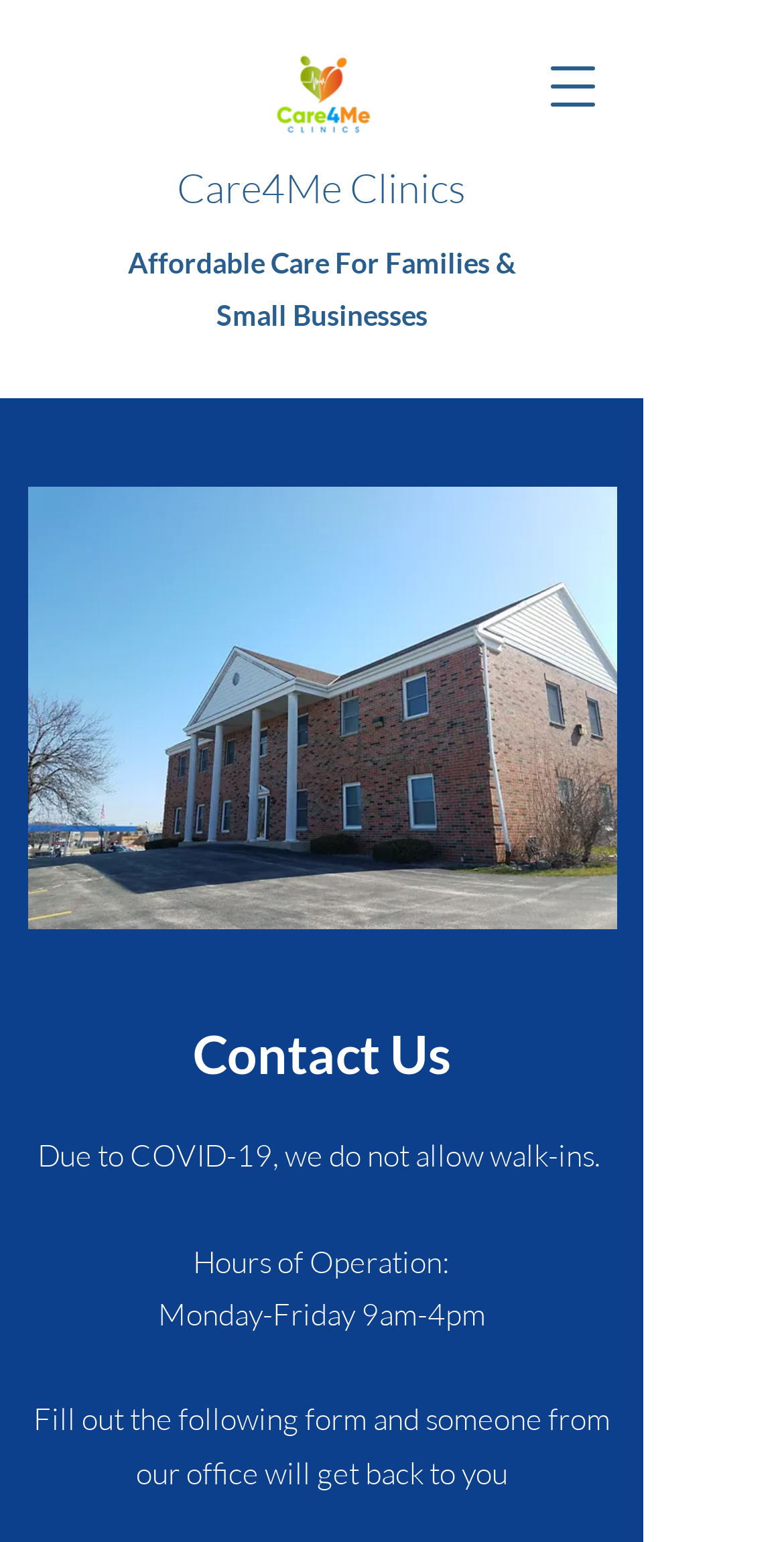Is walk-in allowed at the clinic?
Please respond to the question with a detailed and informative answer.

I found the answer by reading the notice below the 'Contact Us' heading, which states 'Due to COVID-19, we do not allow walk-ins.' This indicates that walk-ins are not allowed at the clinic.